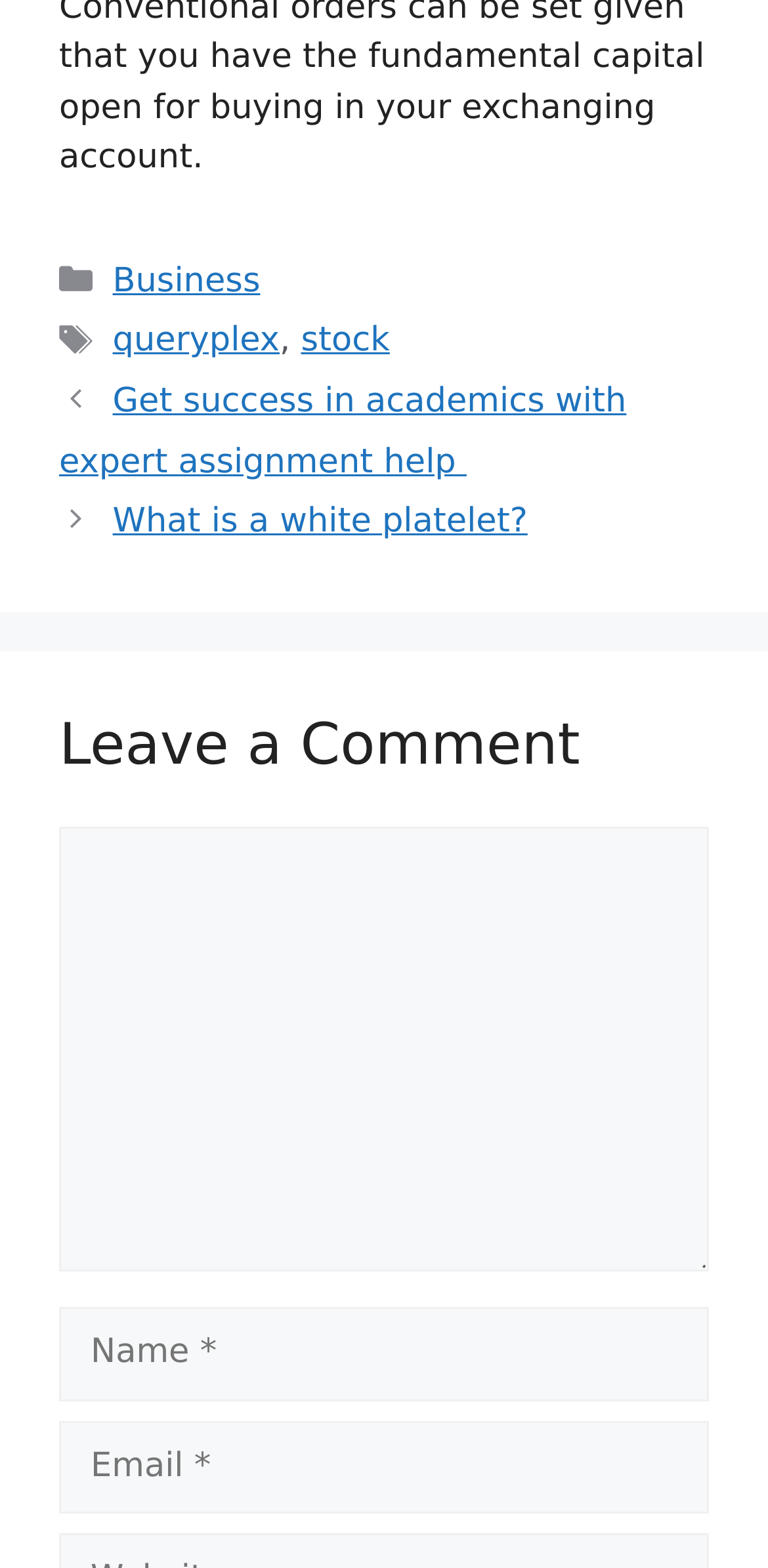How many links are in the footer?
Offer a detailed and exhaustive answer to the question.

I counted the number of links in the footer section, which includes 'Business', 'queryplex', 'stock', and 'Posts'. There are 4 links in total.